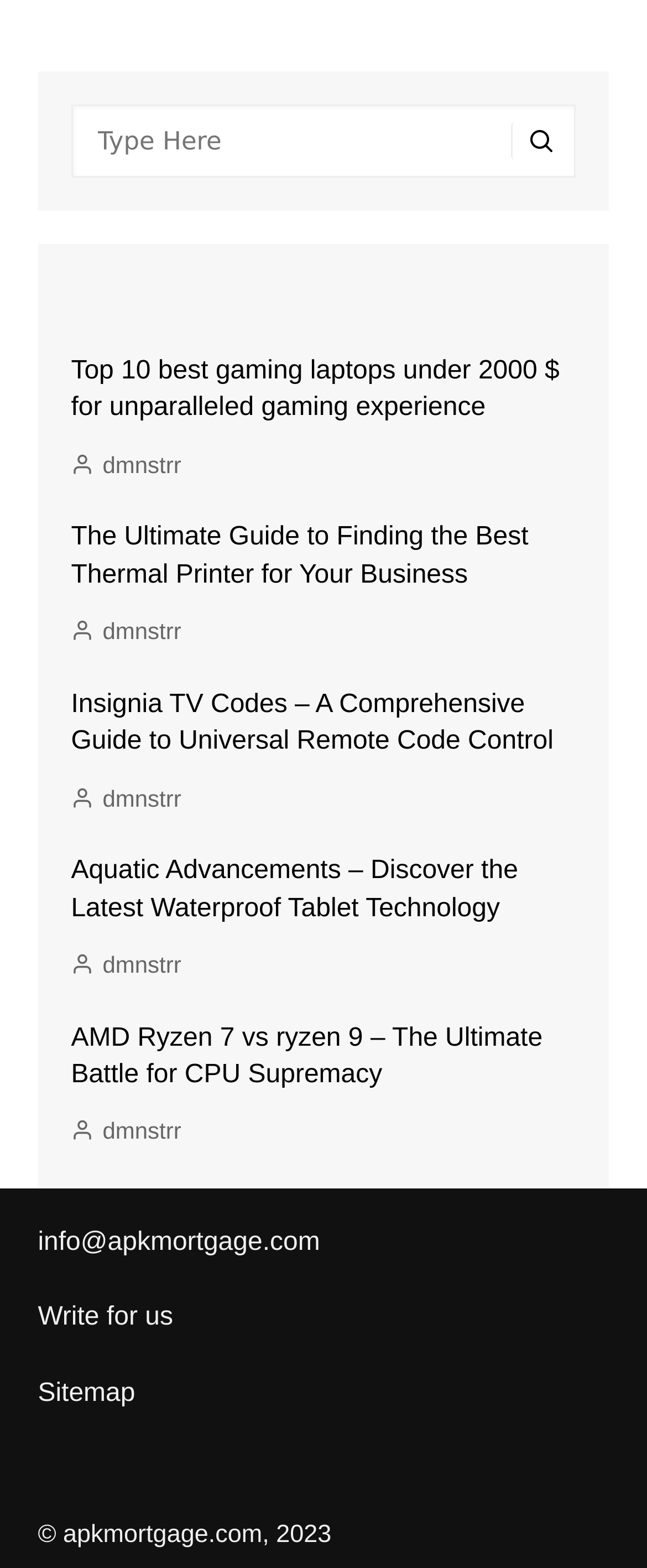Identify the bounding box coordinates of the clickable section necessary to follow the following instruction: "View the sitemap". The coordinates should be presented as four float numbers from 0 to 1, i.e., [left, top, right, bottom].

[0.058, 0.88, 0.209, 0.898]